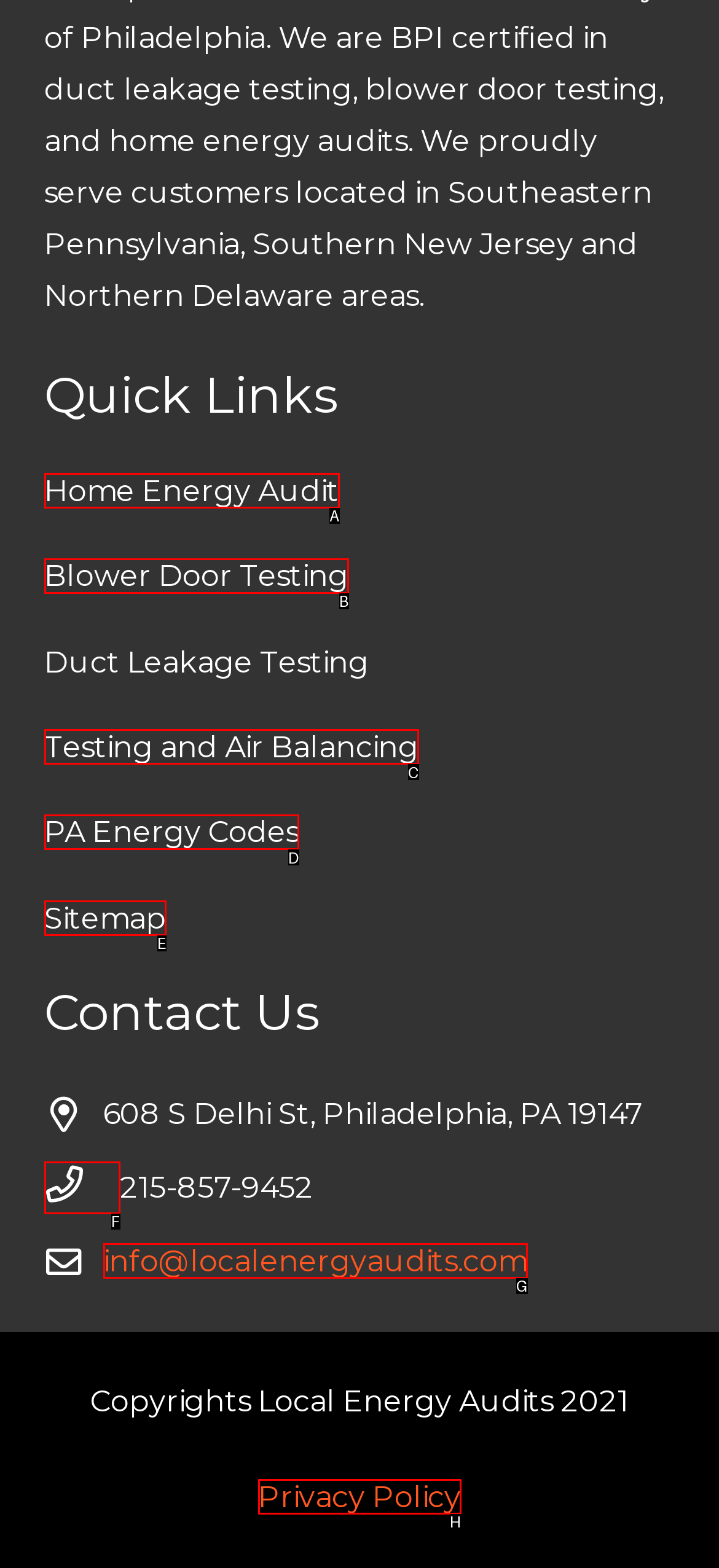Specify which HTML element I should click to complete this instruction: Read the post about bargaining Answer with the letter of the relevant option.

None